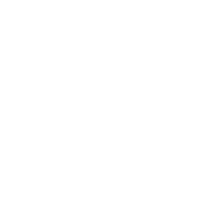Using the details in the image, give a detailed response to the question below:
What type of industries would benefit from using this grinding wheel?

The caption highlights the product's professional quality and its suitability for achieving superior results in various heavy-duty applications, specifically mentioning metalworking or fabrication as industries that require precision grinding solutions.